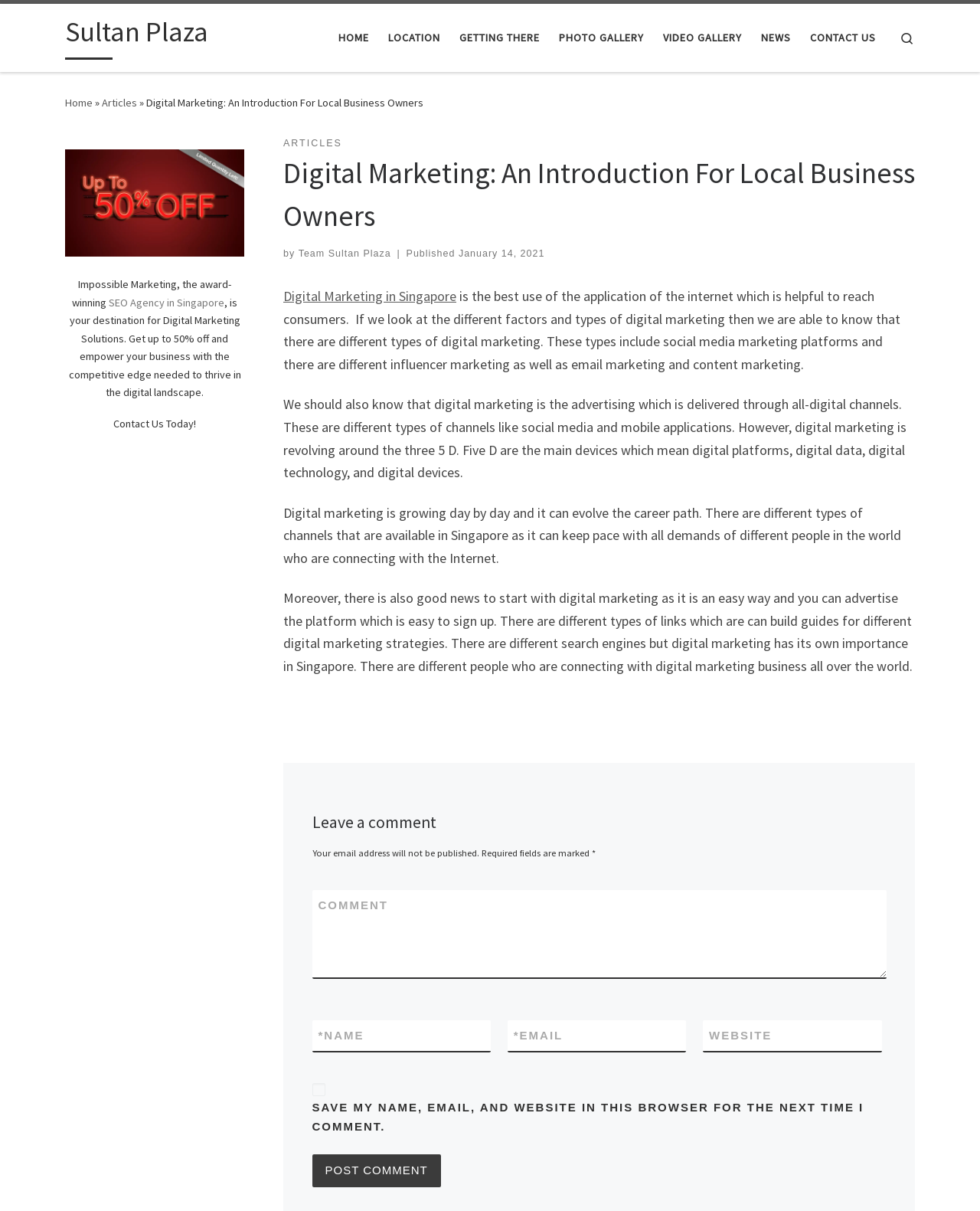Please locate the UI element described by "Team Sultan Plaza" and provide its bounding box coordinates.

[0.304, 0.205, 0.399, 0.214]